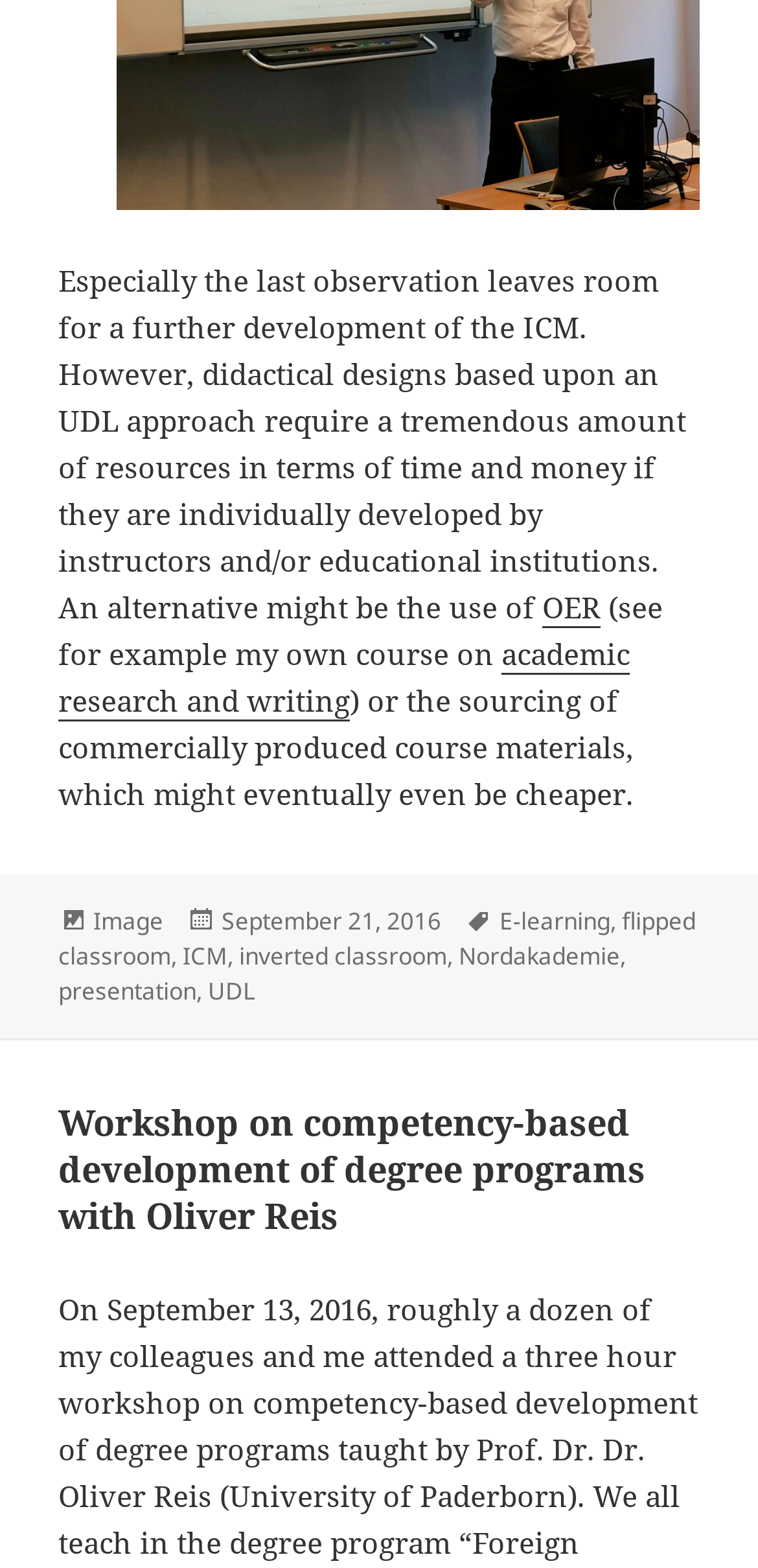Please provide the bounding box coordinate of the region that matches the element description: flipped classroom. Coordinates should be in the format (top-left x, top-left y, bottom-right x, bottom-right y) and all values should be between 0 and 1.

[0.077, 0.579, 0.889, 0.62]